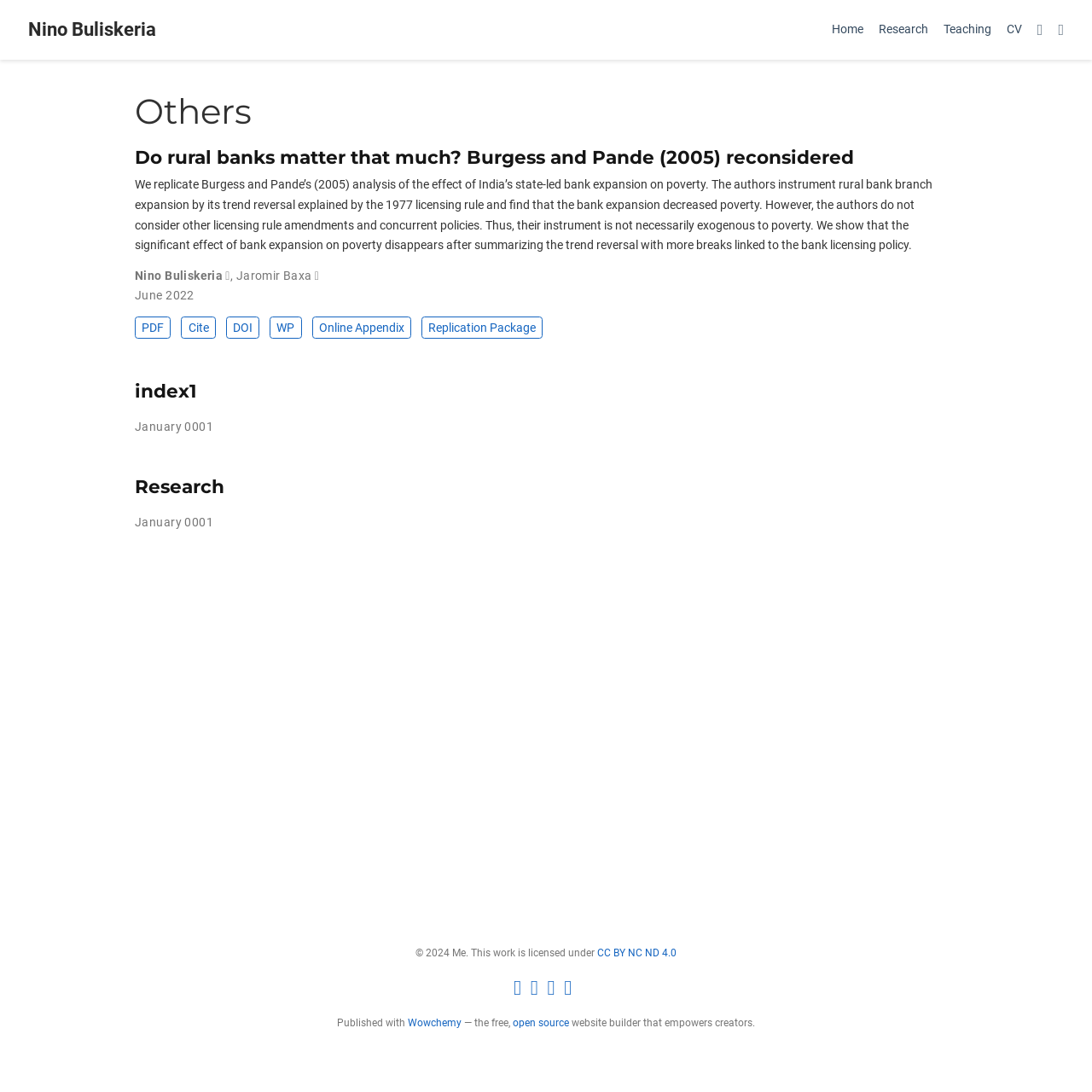Indicate the bounding box coordinates of the element that needs to be clicked to satisfy the following instruction: "Click on the 'Home' link". The coordinates should be four float numbers between 0 and 1, i.e., [left, top, right, bottom].

[0.755, 0.014, 0.798, 0.041]